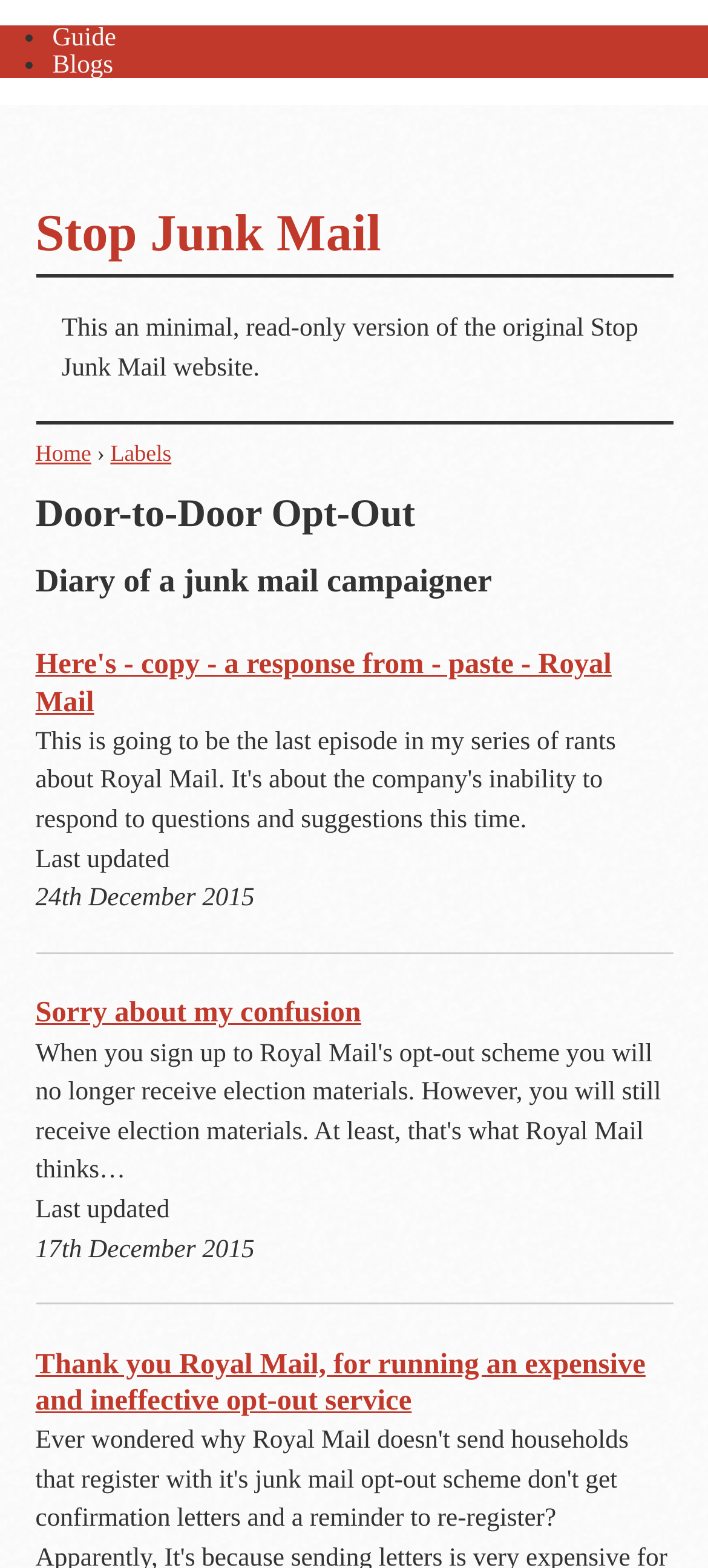Could you highlight the region that needs to be clicked to execute the instruction: "Go to Home"?

[0.05, 0.281, 0.129, 0.297]